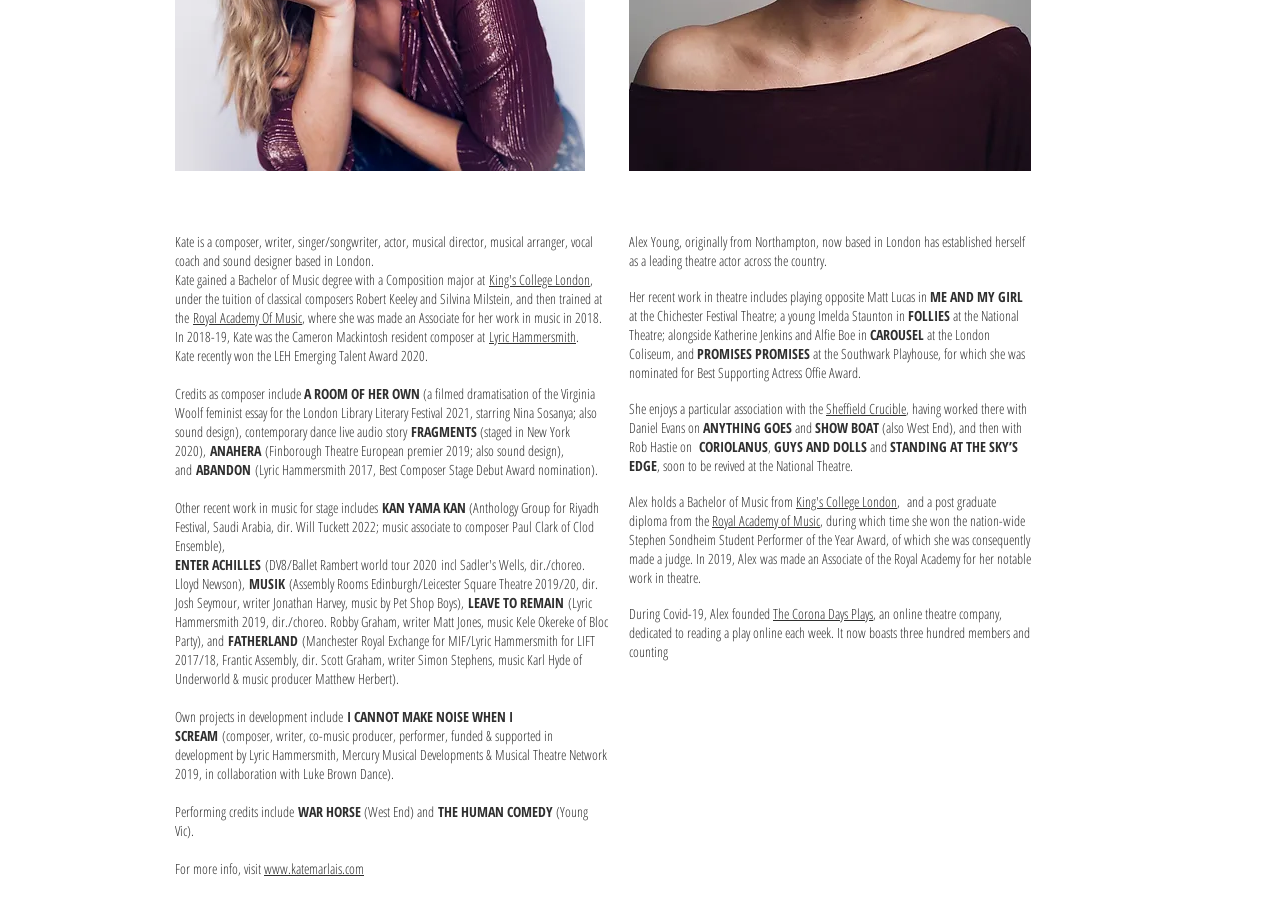Identify the bounding box coordinates for the UI element that matches this description: "Lyric Hammersmith".

[0.382, 0.363, 0.45, 0.384]